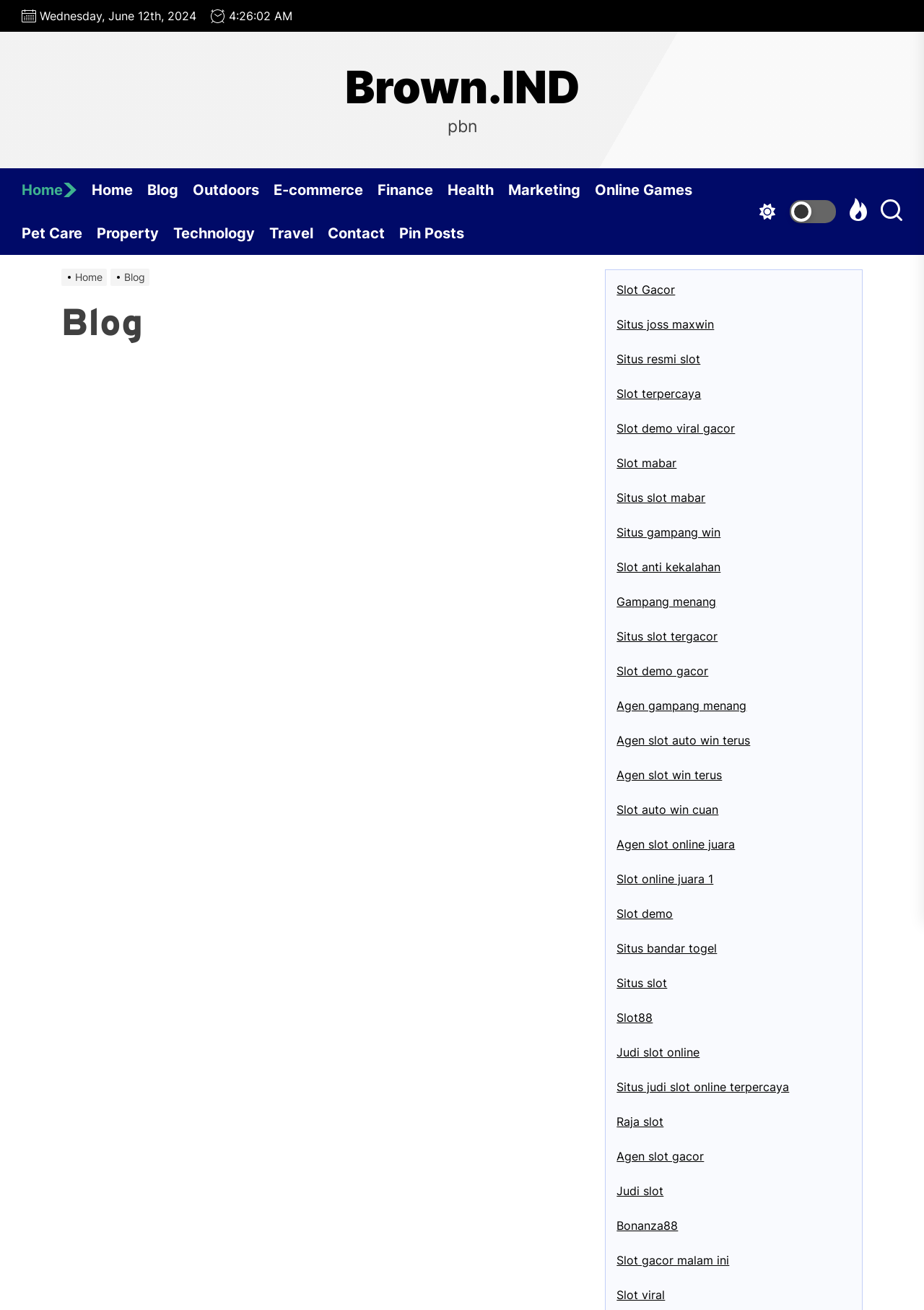Bounding box coordinates are given in the format (top-left x, top-left y, bottom-right x, bottom-right y). All values should be floating point numbers between 0 and 1. Provide the bounding box coordinate for the UI element described as: Situs judi slot online terpercaya

[0.667, 0.824, 0.854, 0.835]